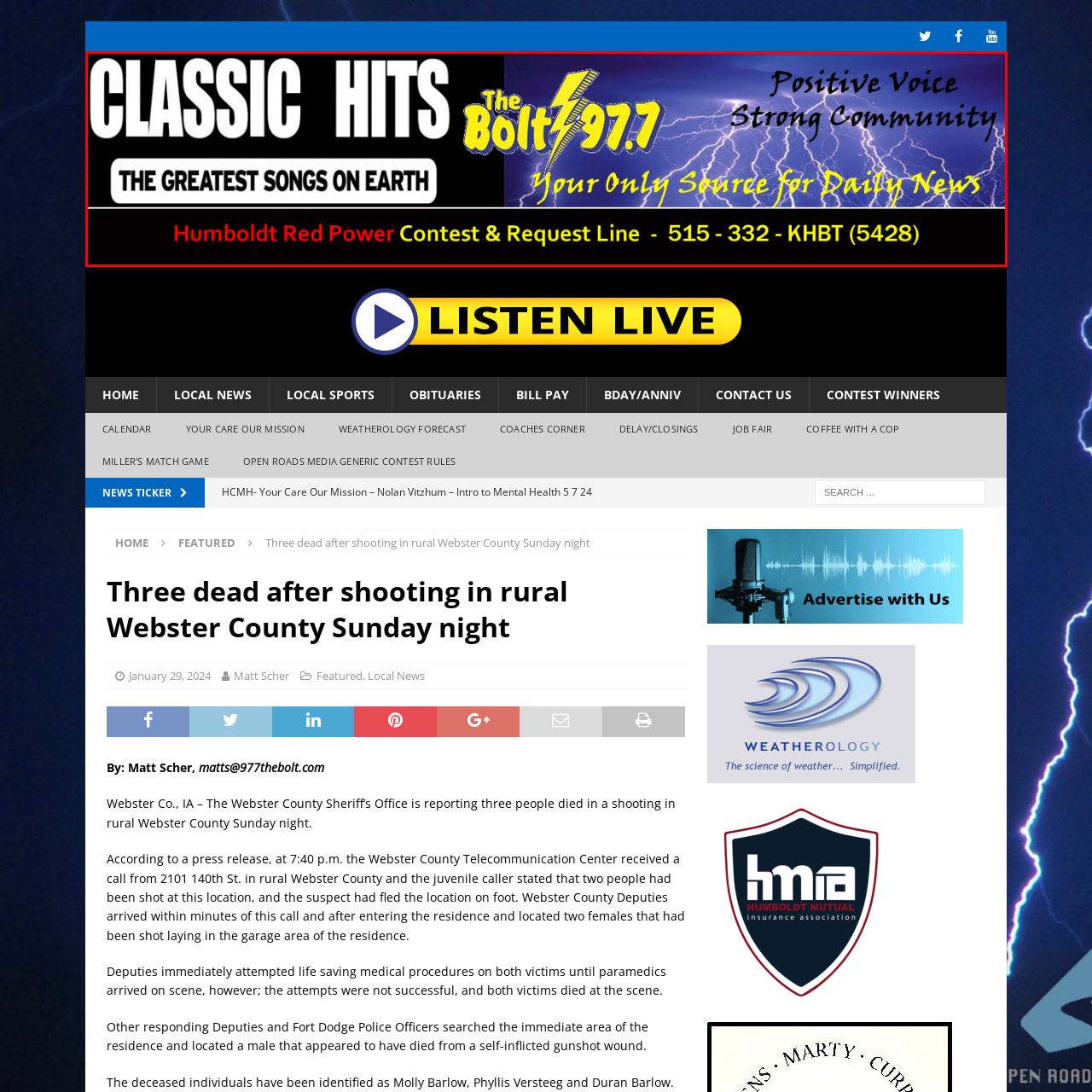What is the name of the contest mentioned on the banner?
Inspect the image area bounded by the red box and answer the question with a single word or a short phrase.

Humboldt Red Power Contest